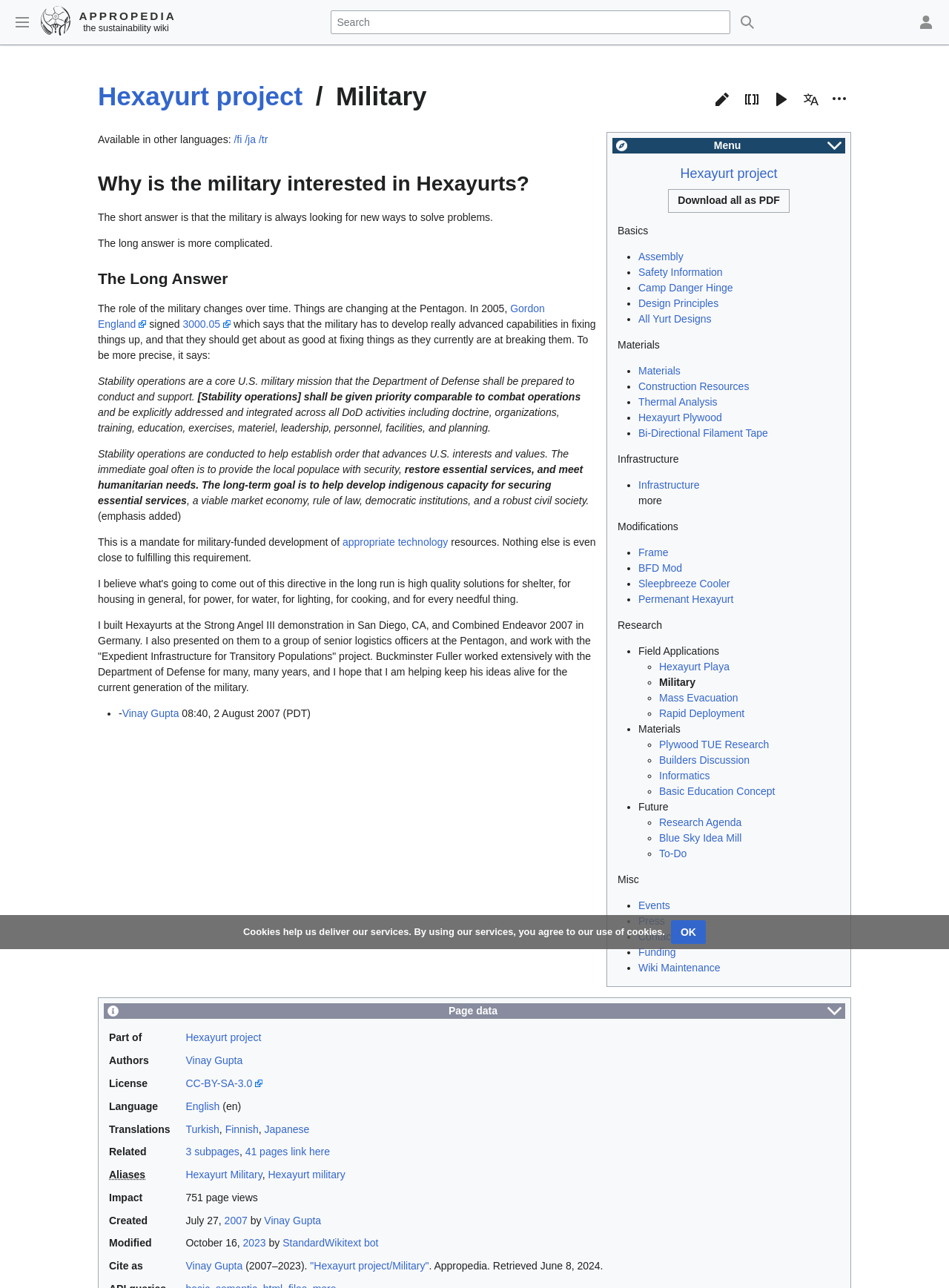Determine the bounding box coordinates for the element that should be clicked to follow this instruction: "Search for something". The coordinates should be given as four float numbers between 0 and 1, in the format [left, top, right, bottom].

[0.005, 0.004, 0.995, 0.031]